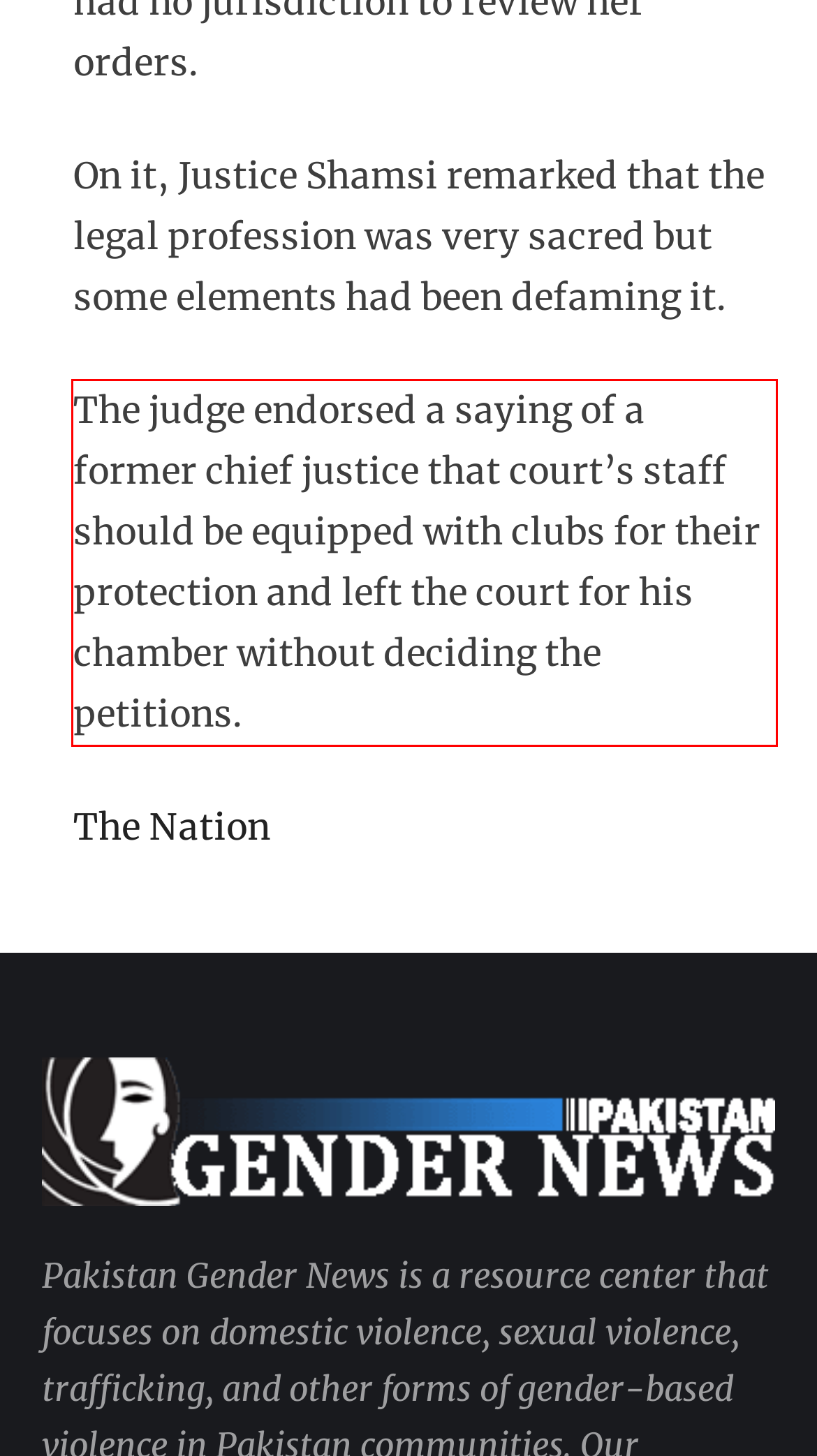Please look at the webpage screenshot and extract the text enclosed by the red bounding box.

The judge endorsed a saying of a former chief justice that court’s staff should be equipped with clubs for their protection and left the court for his chamber without deciding the petitions.